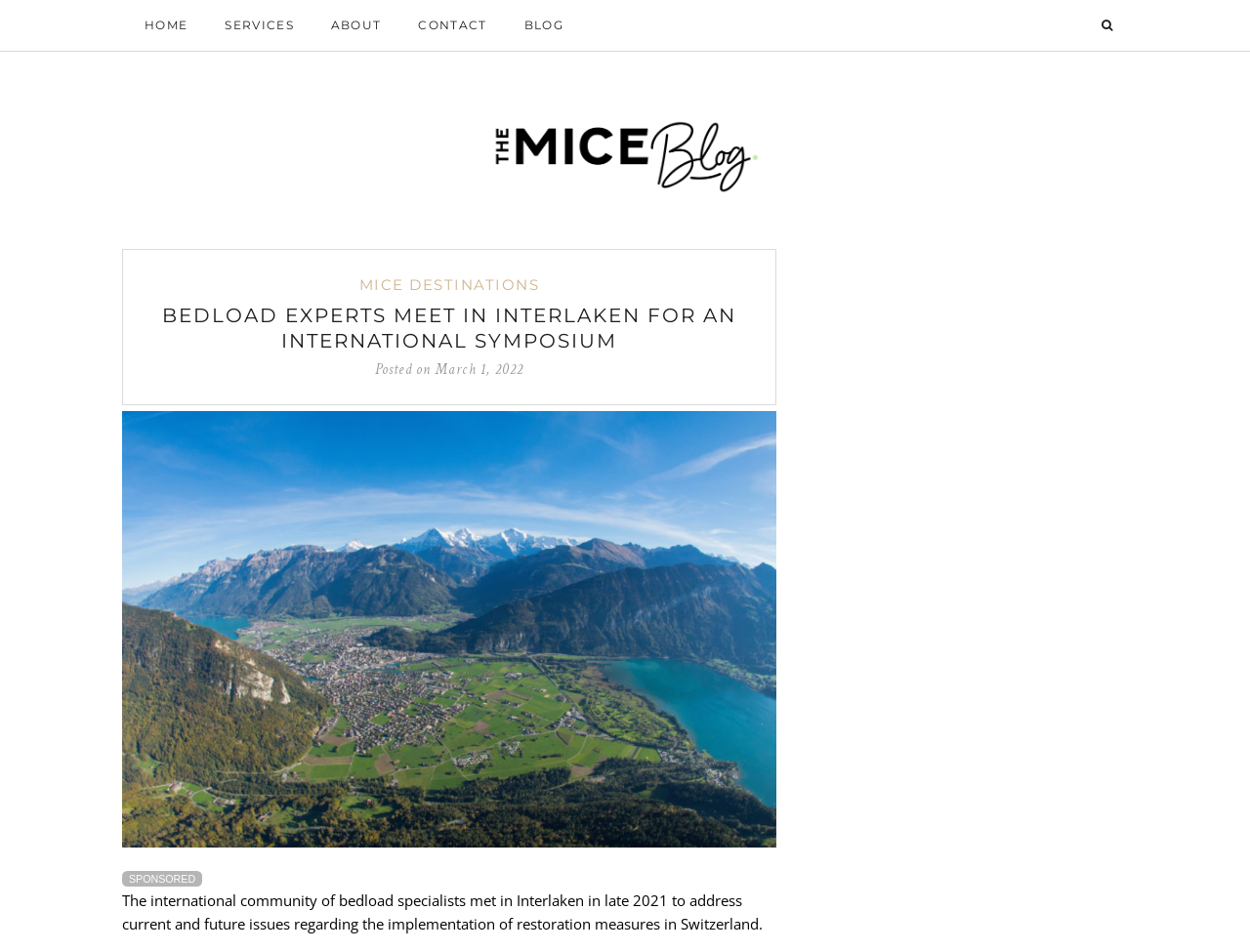Give an in-depth explanation of the webpage layout and content.

The webpage is about a blog post titled "Bedload Experts Meet in Interlaken for an International Symposium" on "The MICE Blog". At the top, there is a navigation menu with five links: "HOME", "SERVICES", "ABOUT", "CONTACT", and "BLOG", aligned horizontally from left to right. Next to the navigation menu, there is a social media link with a Facebook icon. 

Below the navigation menu, there is a logo of "The MICE Blog" with an image and a link to the blog's homepage. On the left side, there is a sidebar with a heading "MICE DESTINATIONS" and a link to it. 

The main content of the blog post is on the right side of the sidebar. The title of the blog post "BEDLOAD EXPERTS MEET IN INTERLAKEN FOR AN INTERNATIONAL SYMPOSIUM" is in a large font, followed by the date "March 1, 2022" and a "Posted on" label. 

The blog post content starts with a sponsored label at the top, and then a paragraph of text describing the international symposium of bedload specialists in Interlaken in late 2021, addressing current and future issues regarding the implementation of restoration measures in Switzerland.